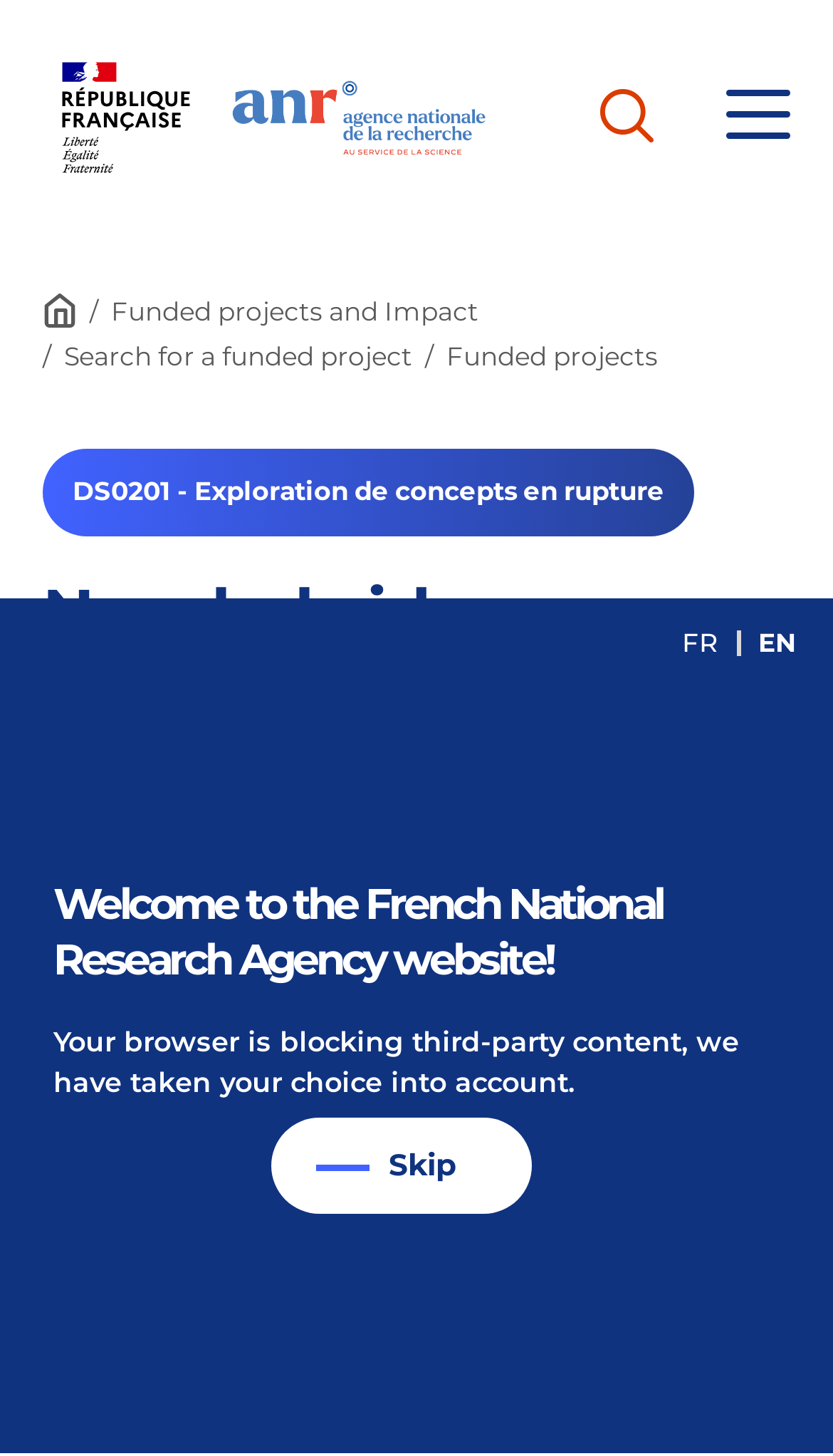Provide a brief response to the question below using one word or phrase:
How many links are there in the top navigation bar?

2